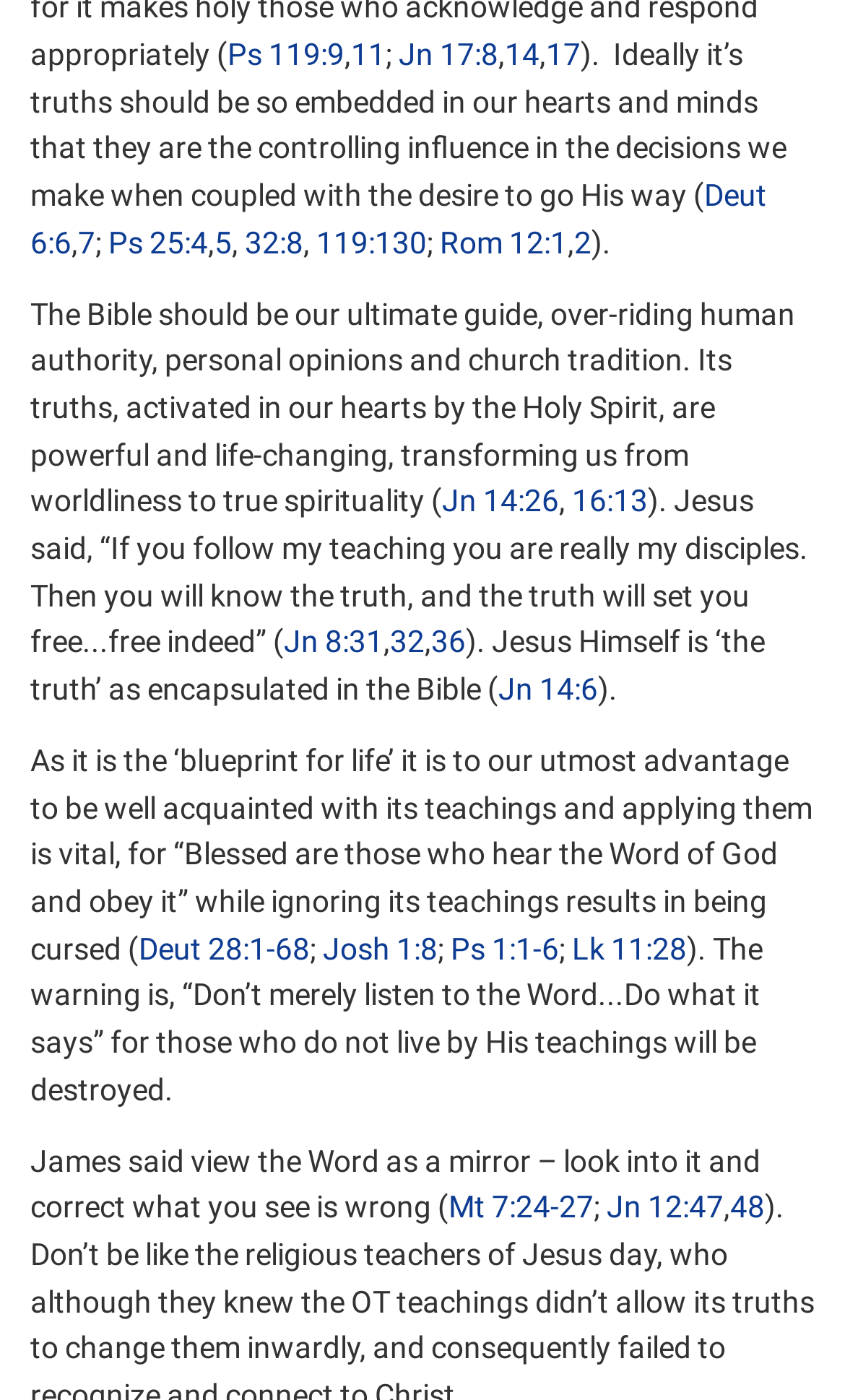Specify the bounding box coordinates of the area to click in order to follow the given instruction: "Follow the link 'Jn 17:8'."

[0.472, 0.026, 0.59, 0.051]